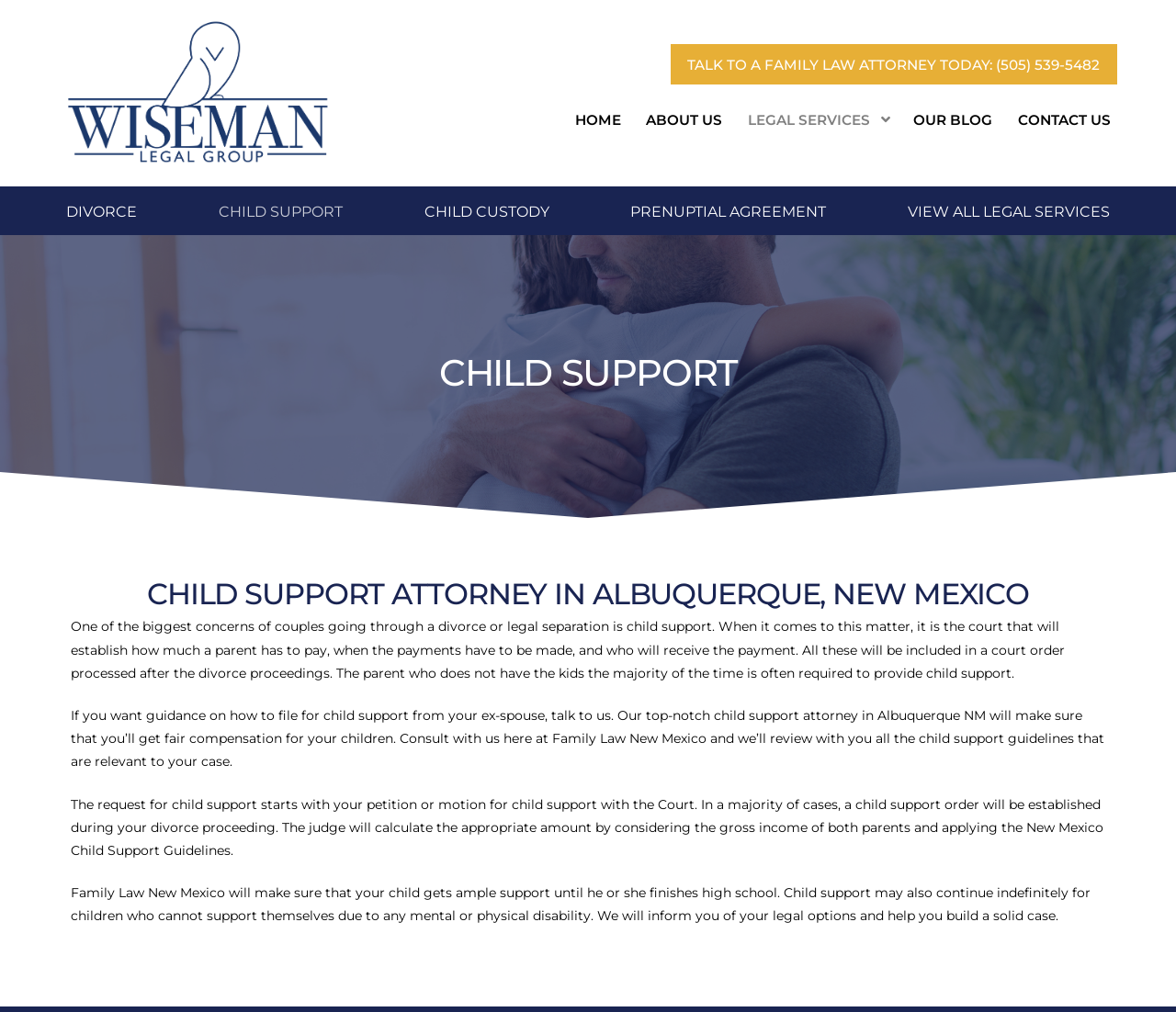Determine the bounding box coordinates for the region that must be clicked to execute the following instruction: "Contact us".

[0.85, 0.095, 0.95, 0.141]